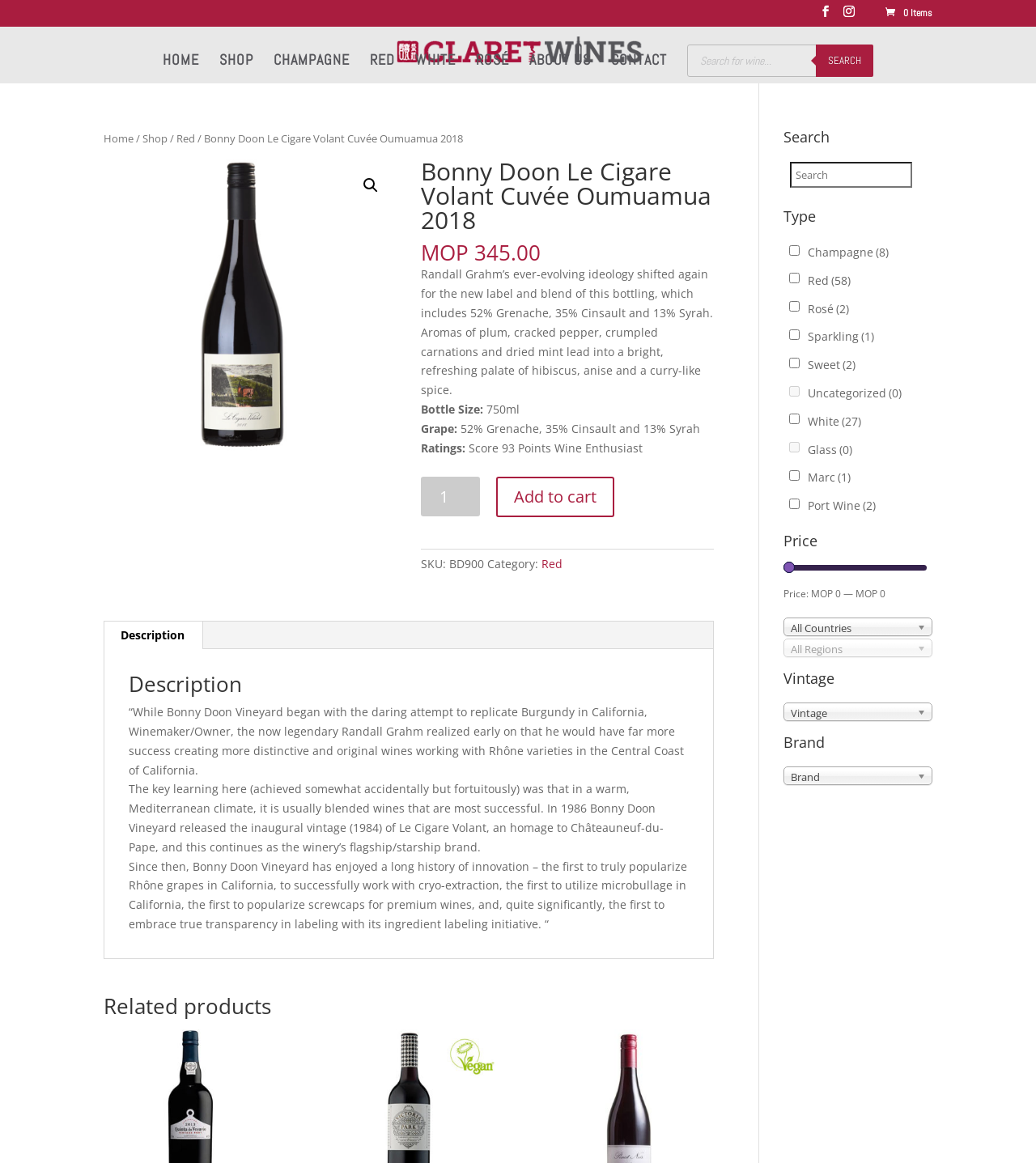Please provide the main heading of the webpage content.

Bonny Doon Le Cigare Volant Cuvée Oumuamua 2018